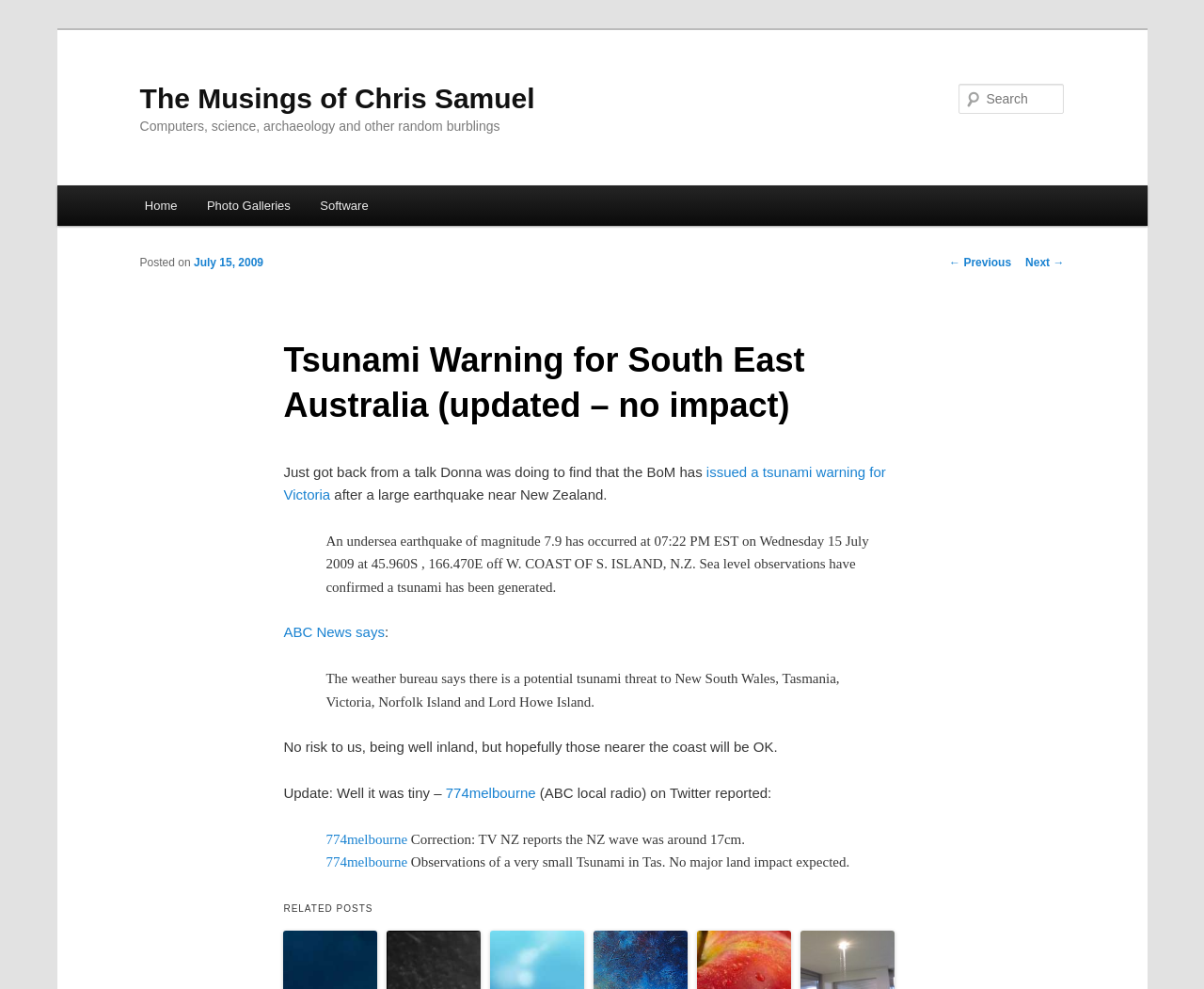Extract the text of the main heading from the webpage.

The Musings of Chris Samuel